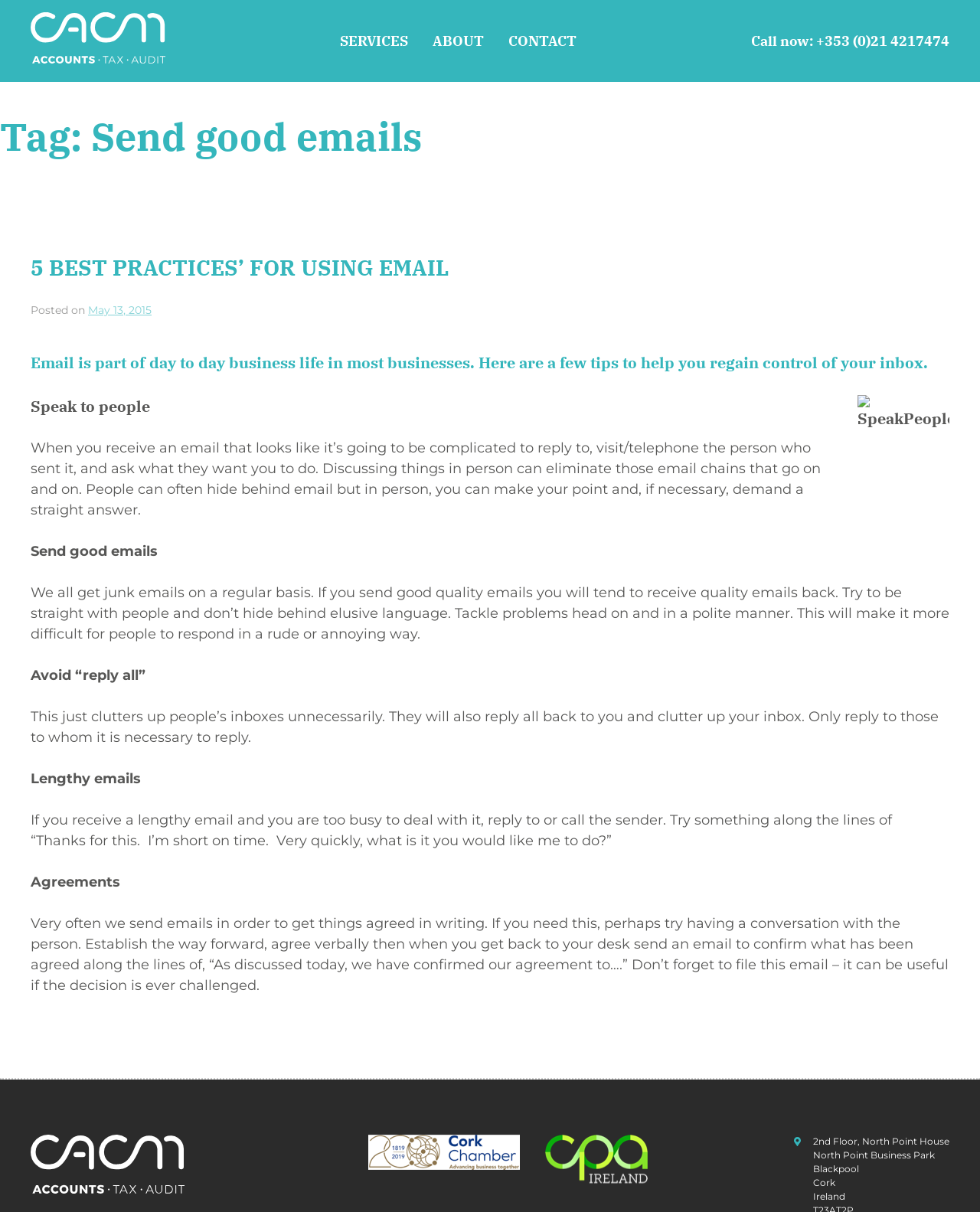Please find the top heading of the webpage and generate its text.

Tag: Send good emails